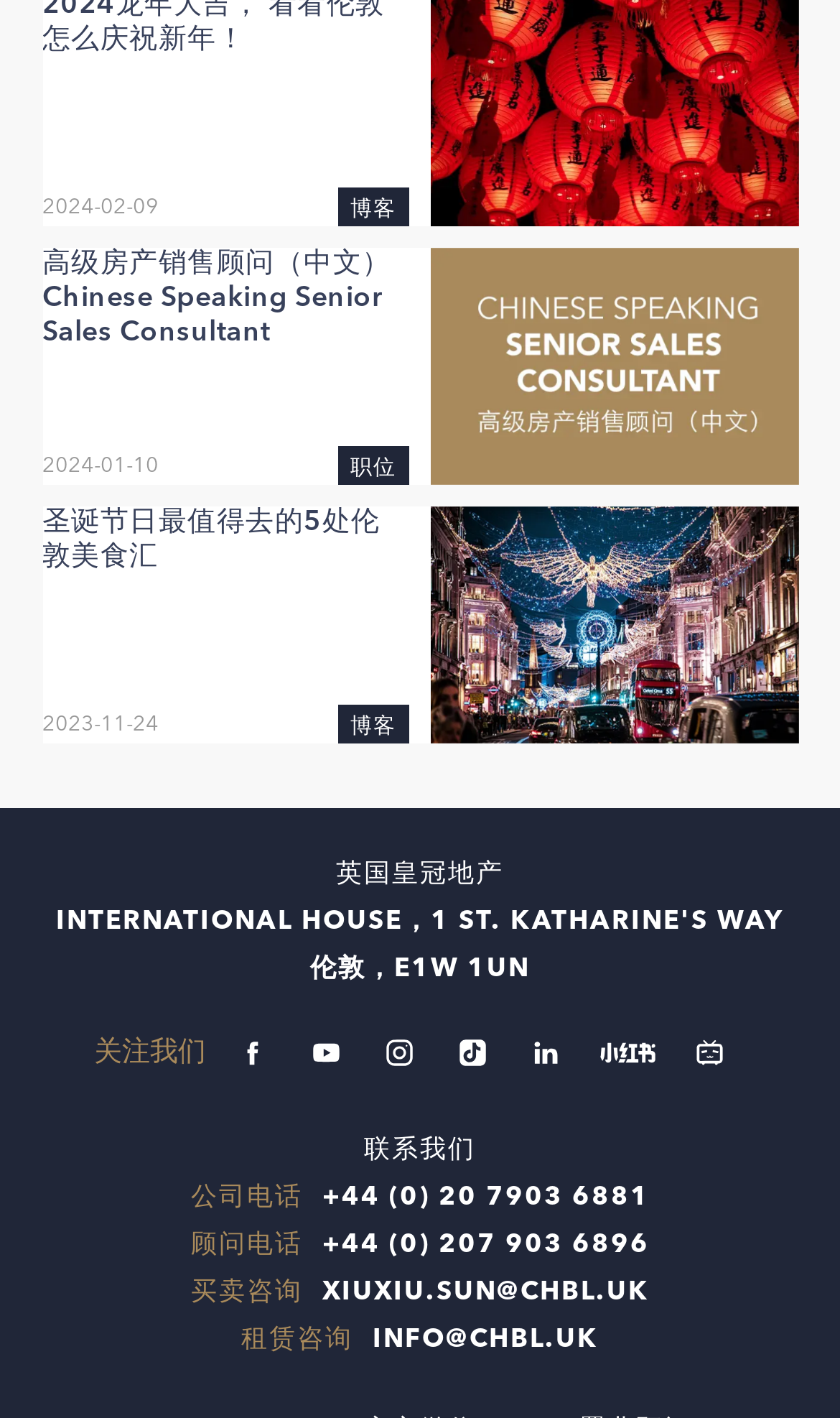Find the bounding box coordinates of the area that needs to be clicked in order to achieve the following instruction: "View job details". The coordinates should be specified as four float numbers between 0 and 1, i.e., [left, top, right, bottom].

[0.05, 0.175, 0.95, 0.341]